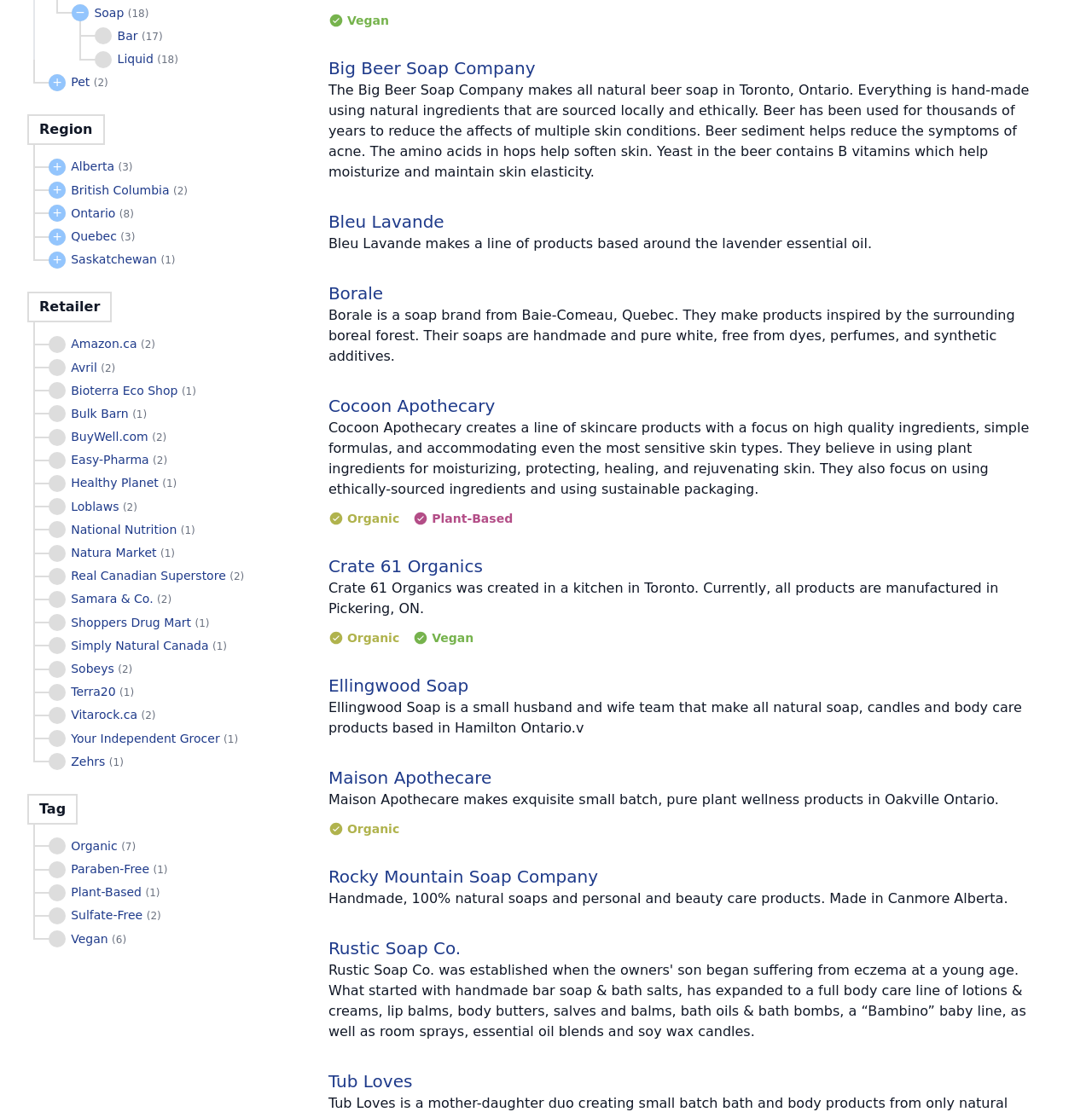Provide the bounding box coordinates of the UI element that matches the description: "Samara & Co. (2)".

[0.065, 0.532, 0.157, 0.545]